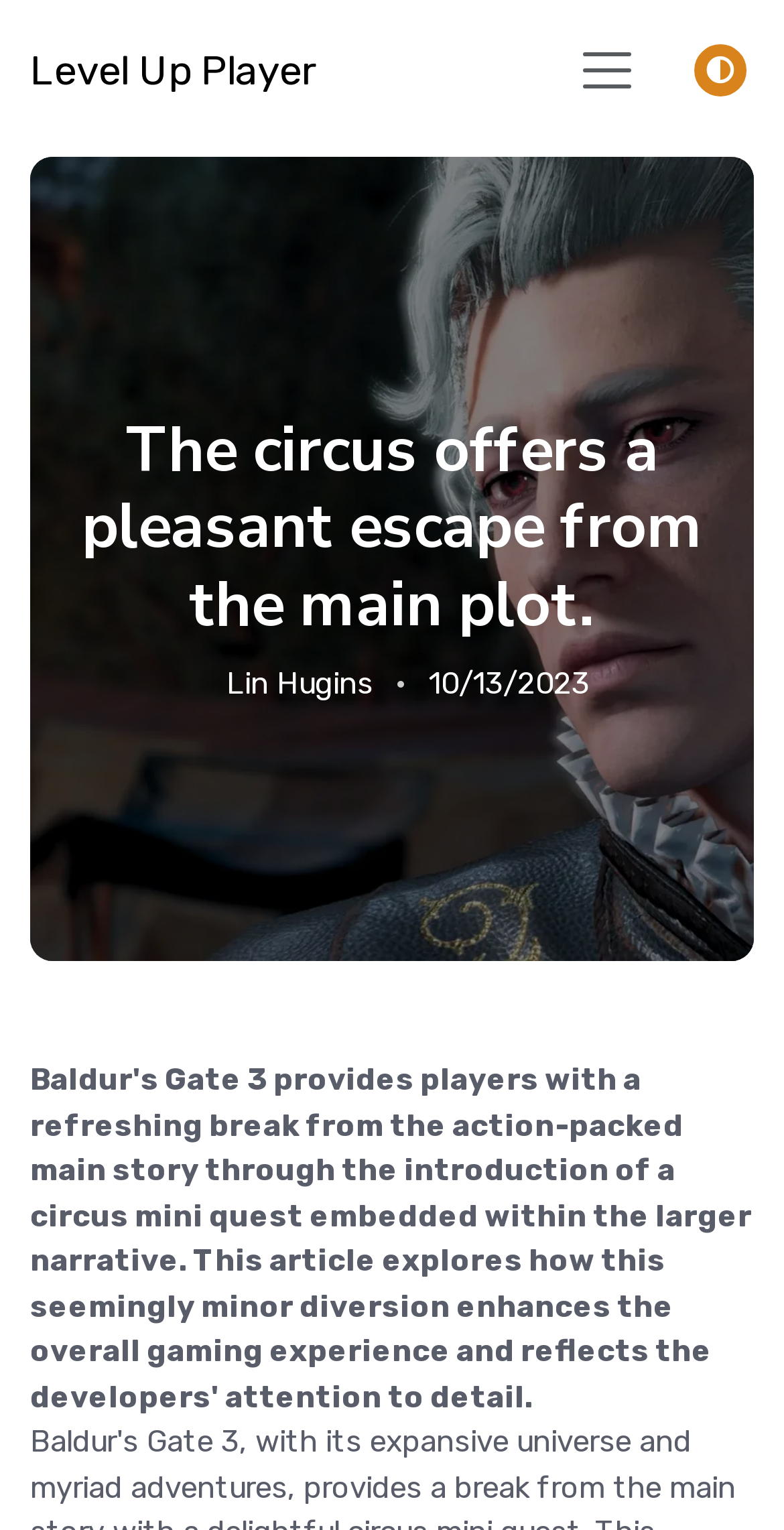Give the bounding box coordinates for the element described as: "Menu".

[0.736, 0.021, 0.813, 0.071]